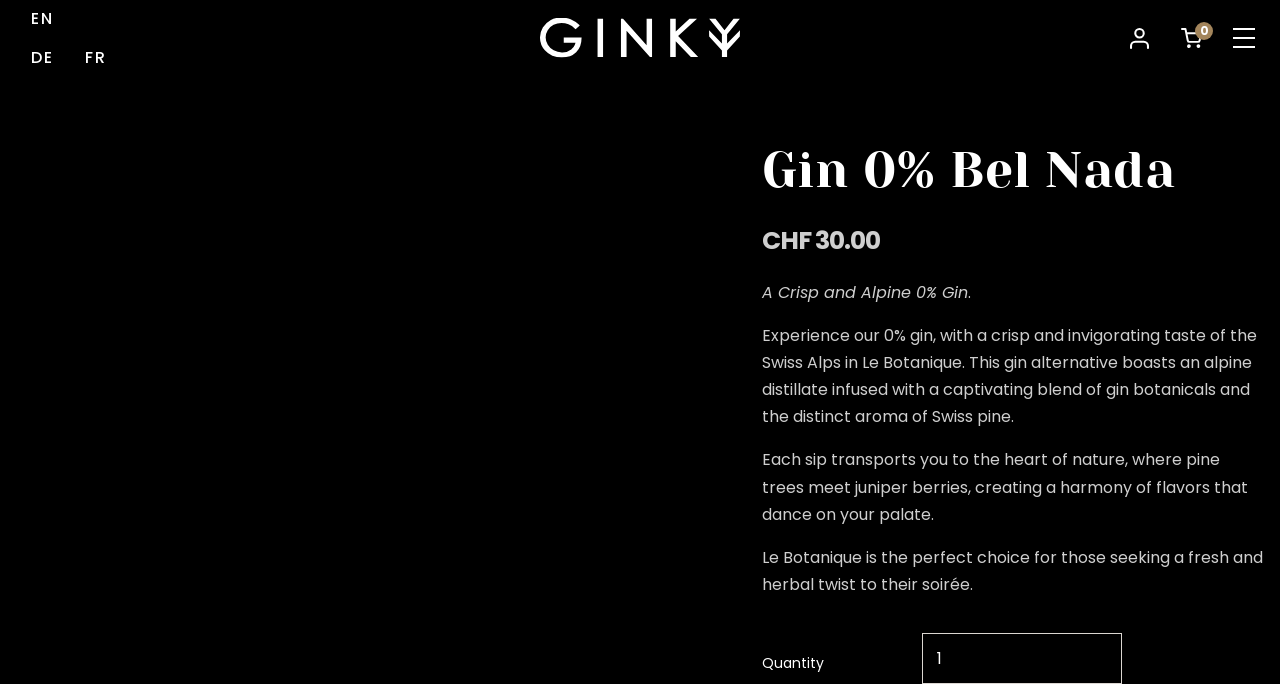Locate and provide the bounding box coordinates for the HTML element that matches this description: "title="BELANDA"".

[0.012, 0.878, 0.572, 0.912]